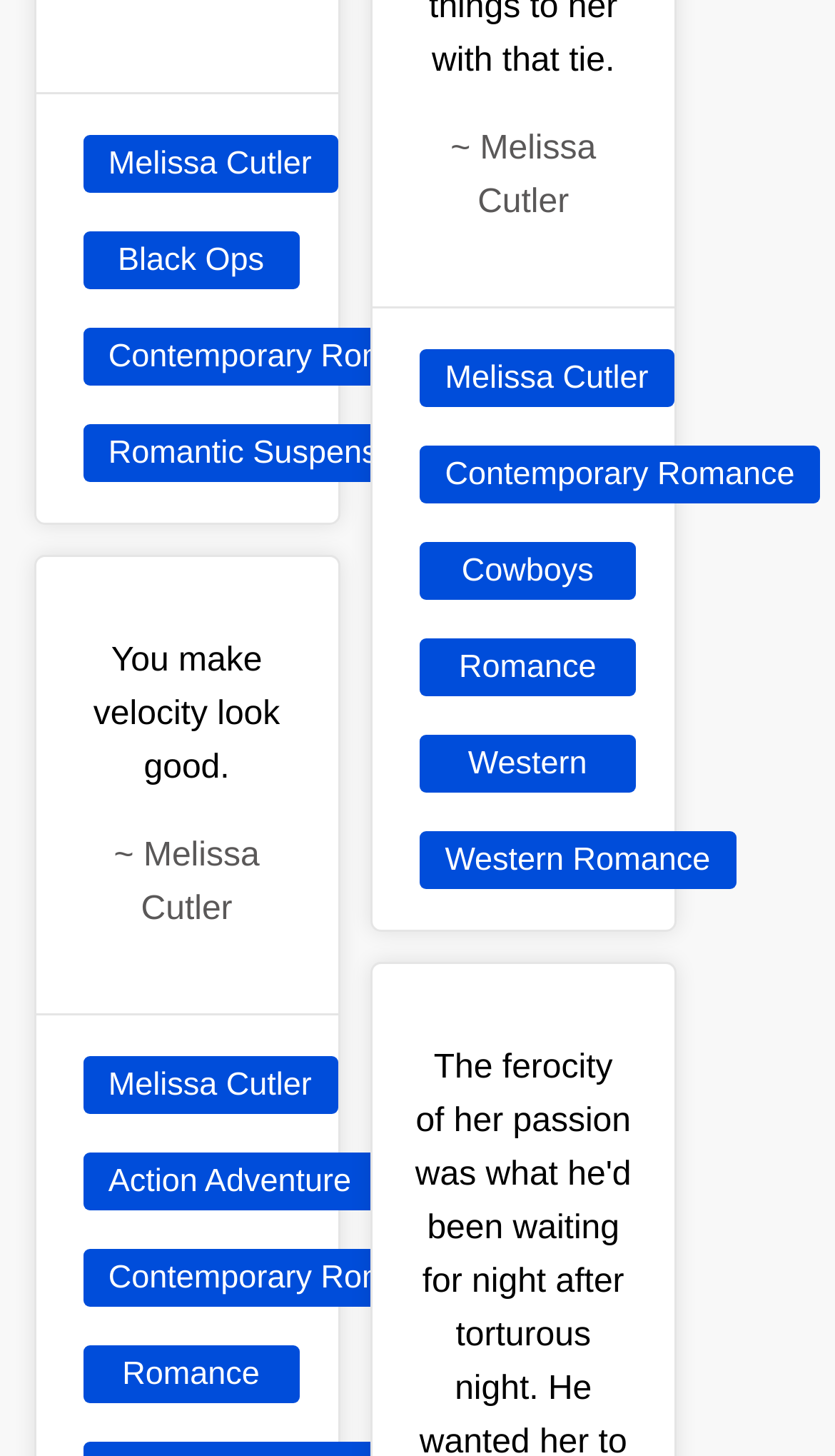Pinpoint the bounding box coordinates of the clickable area needed to execute the instruction: "Check out Western Romance novels". The coordinates should be specified as four float numbers between 0 and 1, i.e., [left, top, right, bottom].

[0.502, 0.57, 0.881, 0.61]